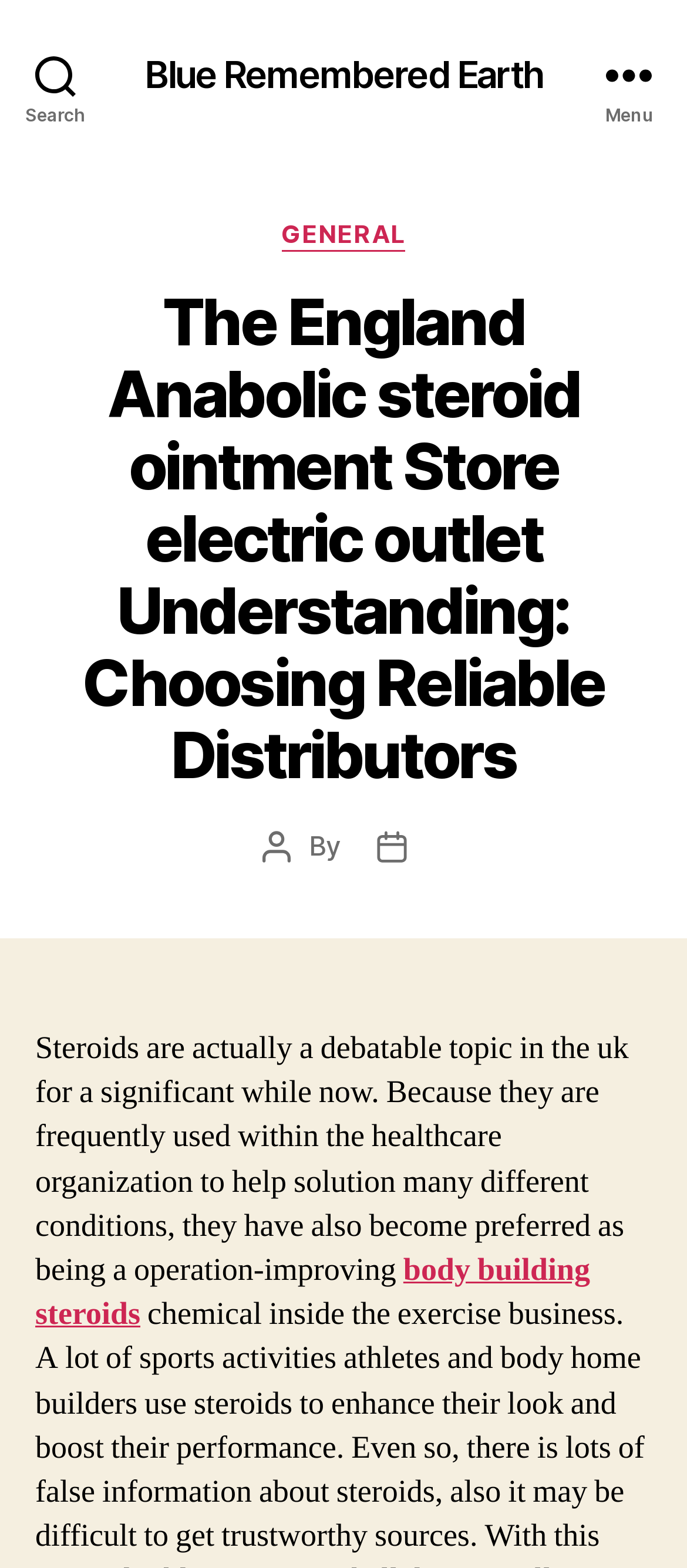Produce a meticulous description of the webpage.

The webpage appears to be a blog post or article discussing anabolic steroids in England. At the top left of the page, there is a search button. Next to it, on the top center, is a link to "Blue Remembered Earth". On the top right, there is a menu button.

Below the top section, there is a header area that takes up most of the page width. Within this header, there are several elements. On the left, there is a heading that displays the title of the article, "The England Anabolic steroid ointment Store electric outlet Understanding: Choosing Reliable Distributors". Below this heading, there is a section with text that describes the author and date of the post.

To the right of the heading, there are links to categories, with "GENERAL" being one of them. Below the category links, there is a figure or image that takes up the full width of the page.

The main content of the article starts below the figure. The text begins by discussing steroids as a debatable topic in the UK and their use in the healthcare organization. The article also mentions bodybuilding steroids, with a link to that topic.